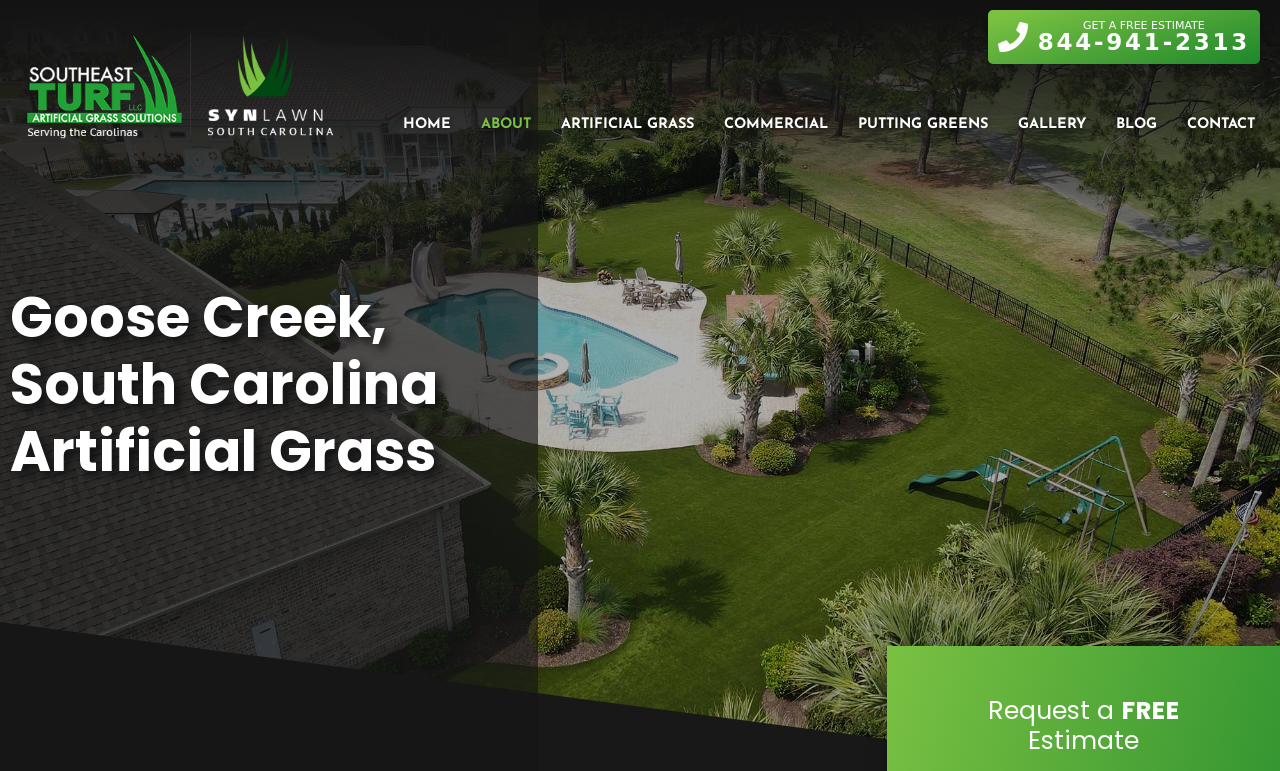What is the location mentioned in the heading?
Based on the image, answer the question in a detailed manner.

I found the heading element with the content 'Goose Creek, South Carolina Artificial Grass' which mentions the location.